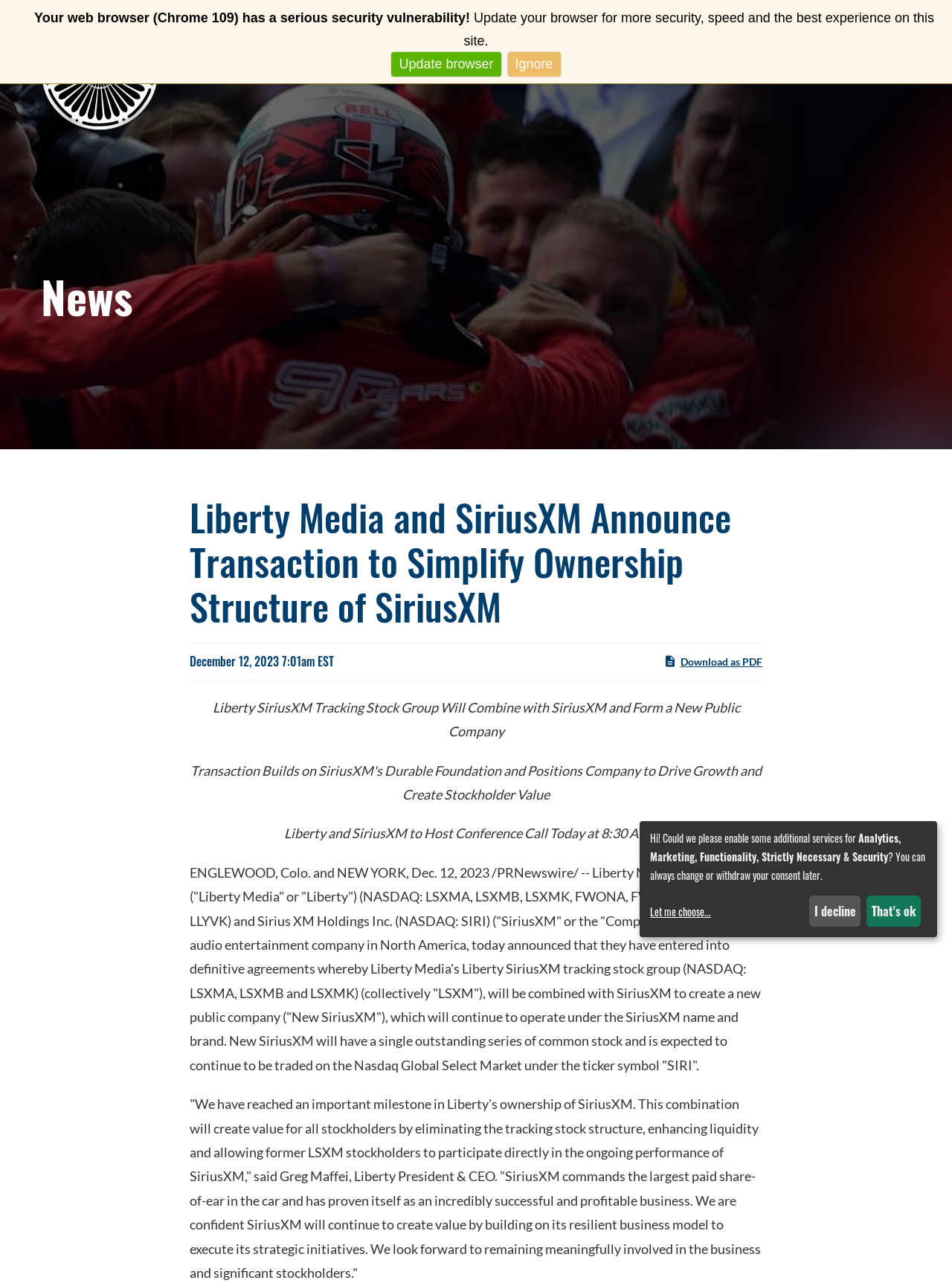Extract the bounding box coordinates for the UI element described by the text: "Skip to main content". The coordinates should be in the form of [left, top, right, bottom] with values between 0 and 1.

[0.0, 0.0, 0.151, 0.03]